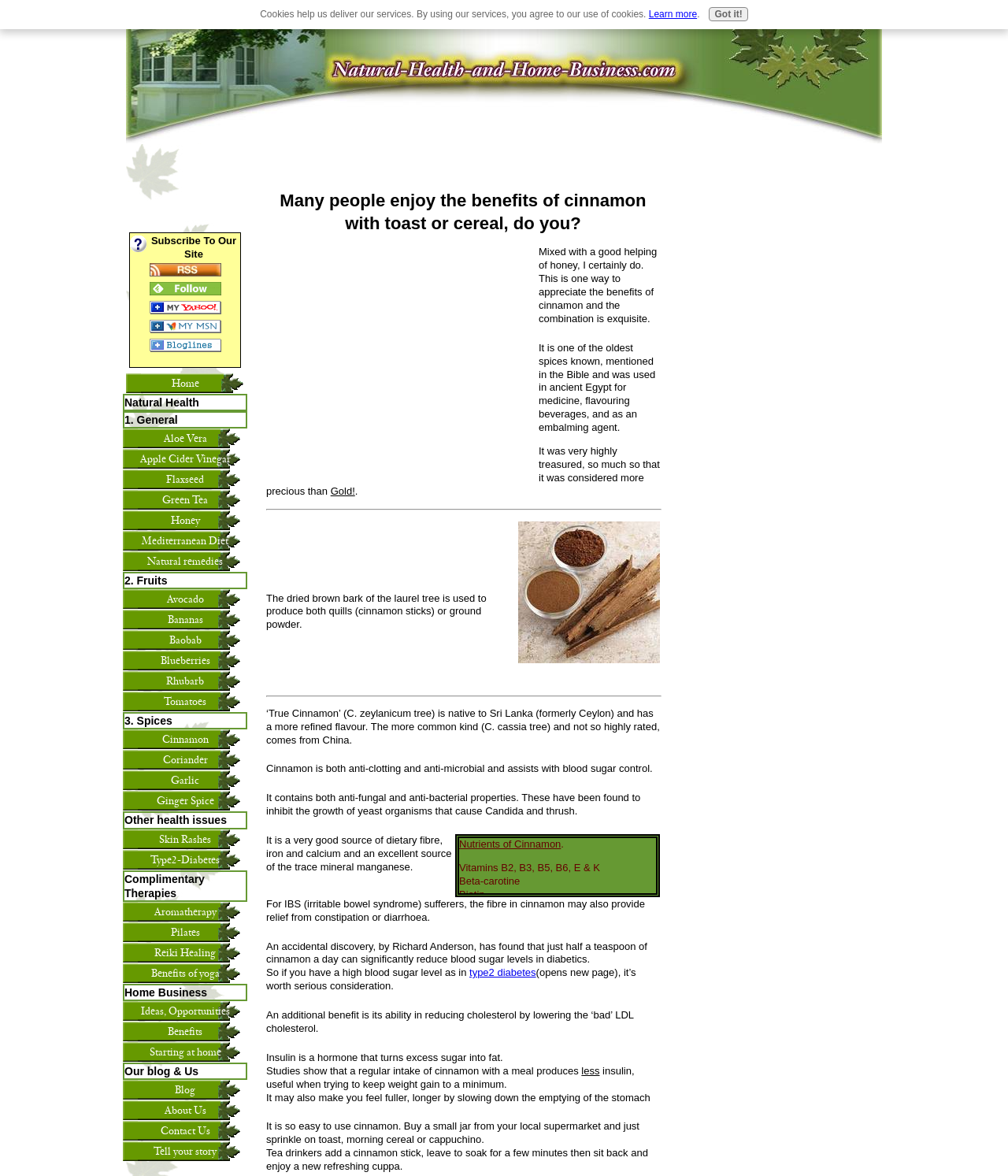Using the information in the image, could you please answer the following question in detail:
How many vitamins are listed as nutrients of cinnamon on this webpage?

The webpage lists the following vitamins as nutrients of cinnamon: Vitamins B2, B3, B5, B6, E, and K.